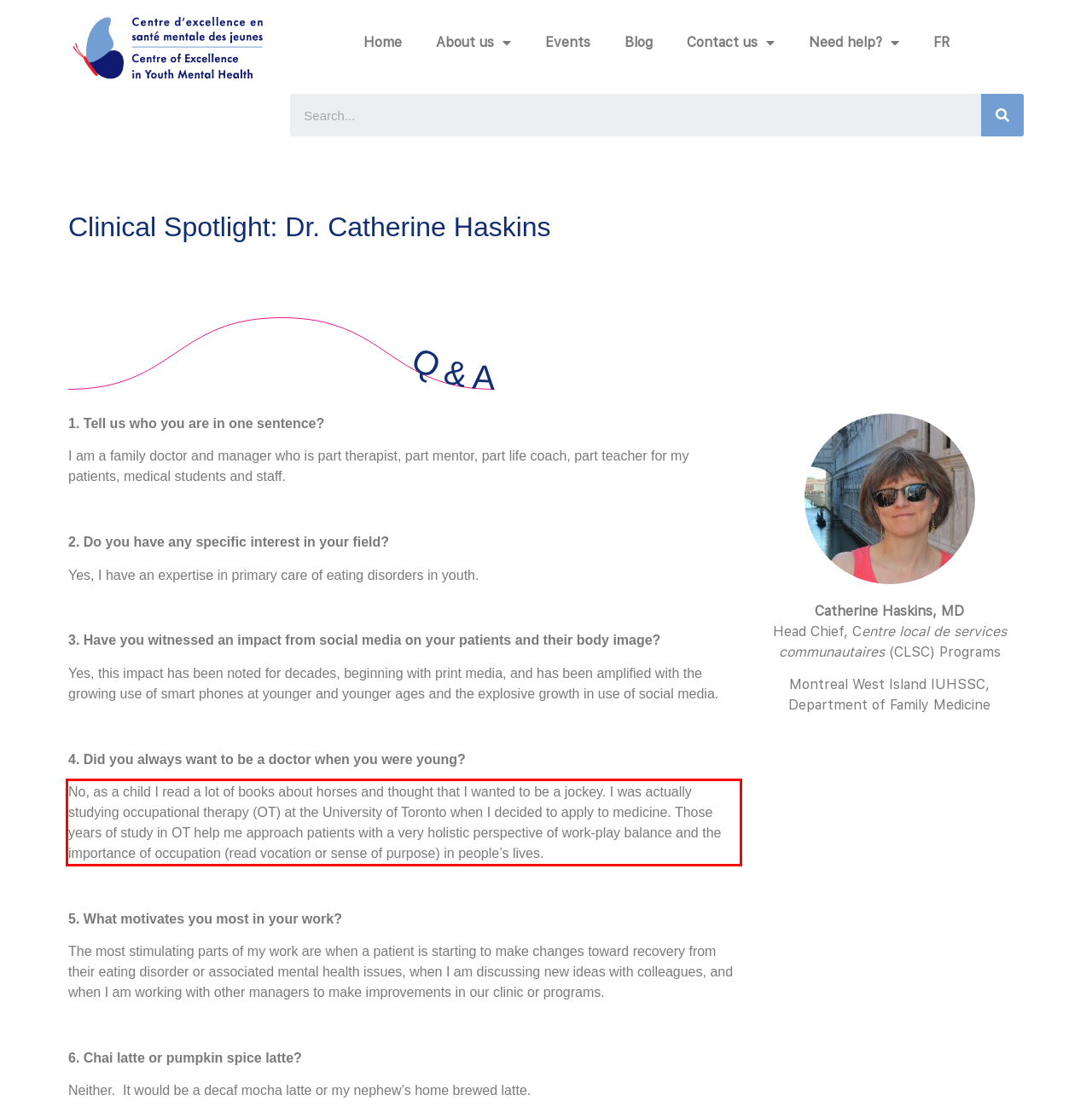Using the webpage screenshot, recognize and capture the text within the red bounding box.

No, as a child I read a lot of books about horses and thought that I wanted to be a jockey. I was actually studying occupational therapy (OT) at the University of Toronto when I decided to apply to medicine. Those years of study in OT help me approach patients with a very holistic perspective of work-play balance and the importance of occupation (read vocation or sense of purpose) in people’s lives.